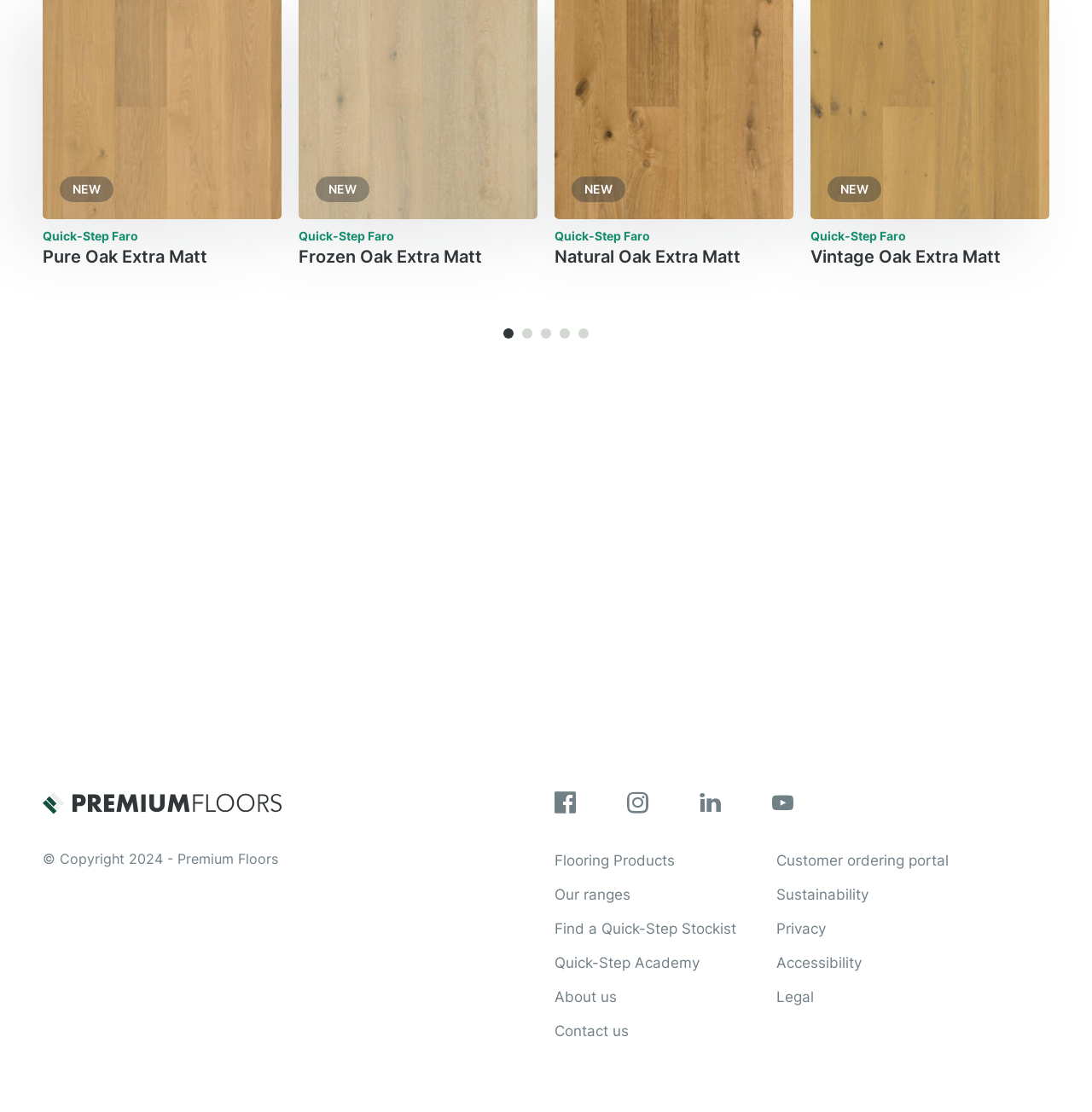Locate the bounding box coordinates of the element you need to click to accomplish the task described by this instruction: "View the 'Premium Floors' page".

[0.039, 0.712, 0.258, 0.732]